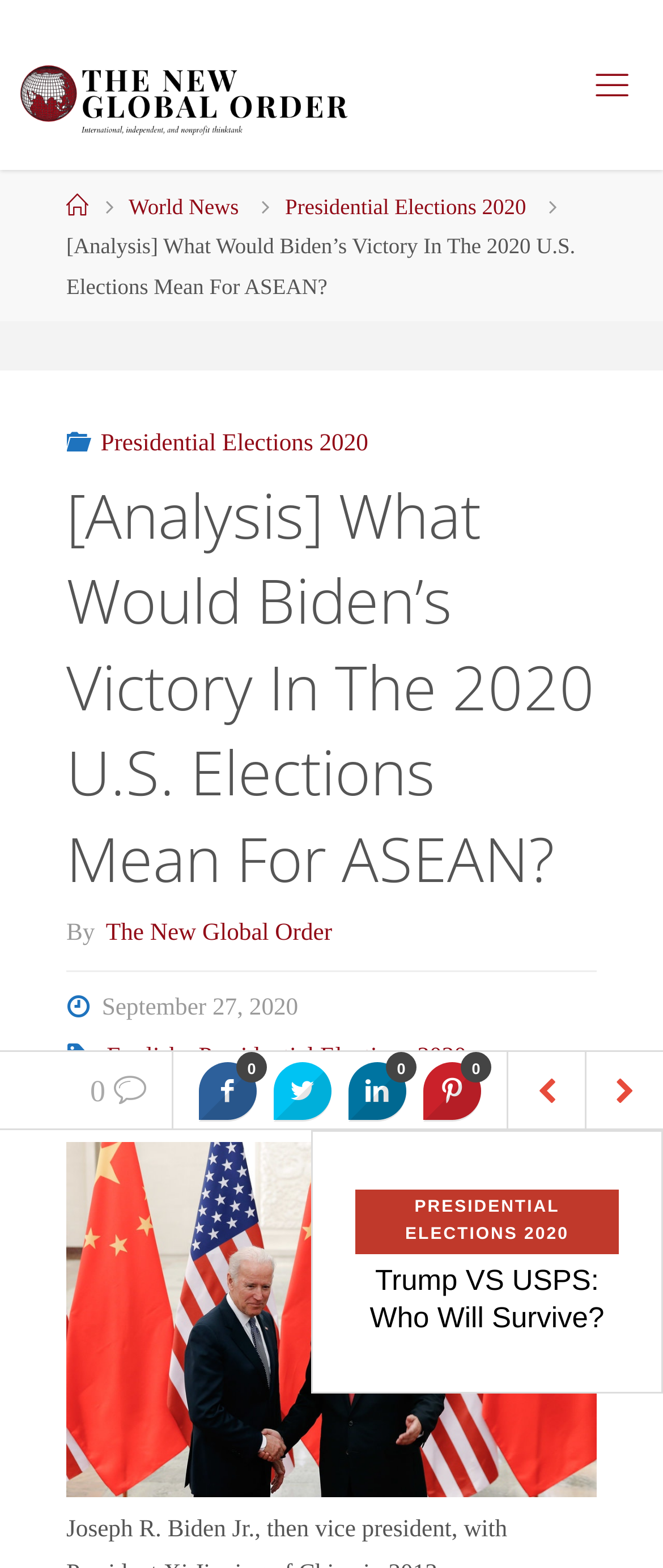Locate the bounding box coordinates of the element's region that should be clicked to carry out the following instruction: "check the date of the article". The coordinates need to be four float numbers between 0 and 1, i.e., [left, top, right, bottom].

[0.154, 0.634, 0.45, 0.651]